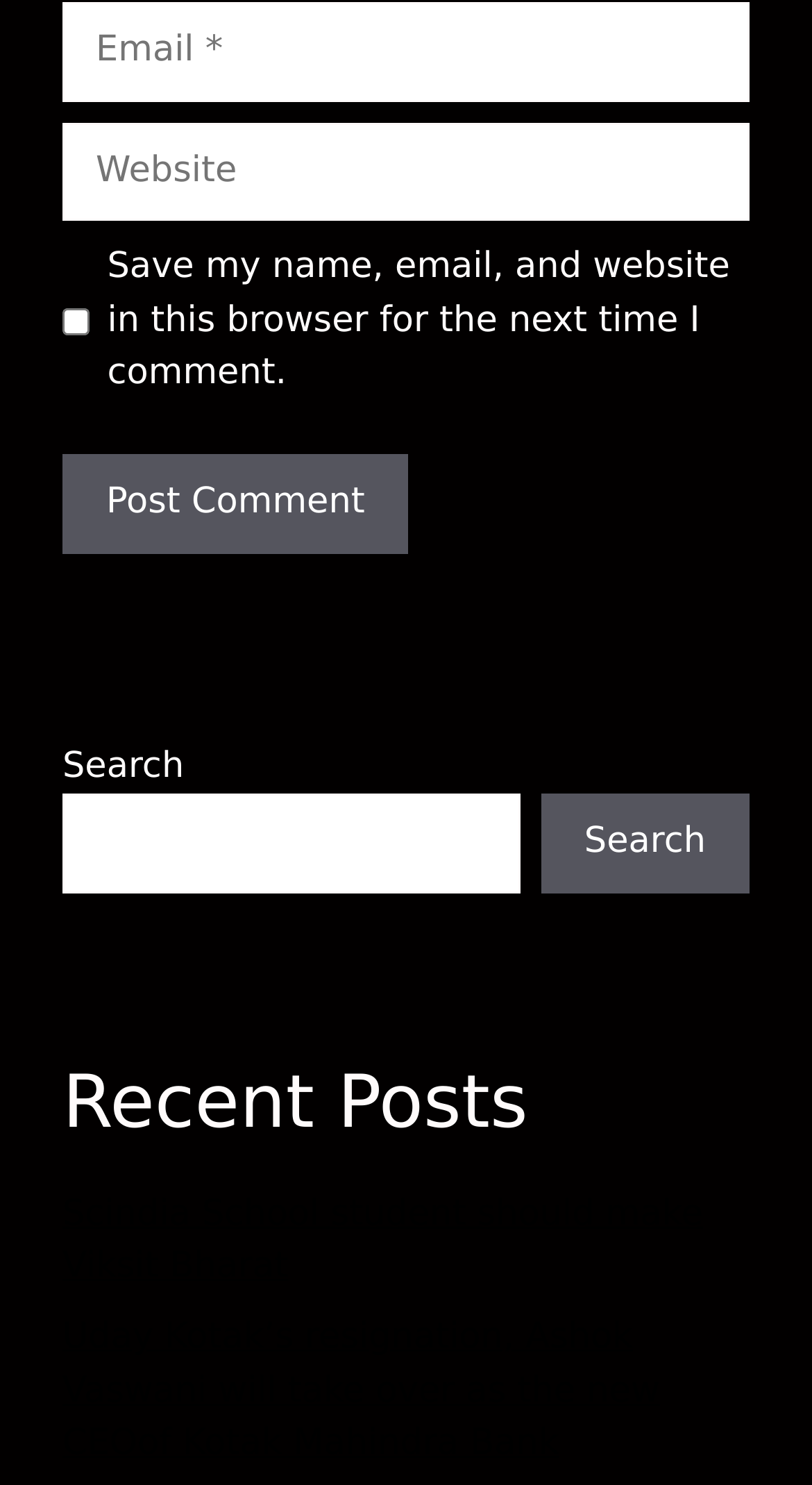Respond to the following question with a brief word or phrase:
What is the purpose of the checkbox?

Save comment info